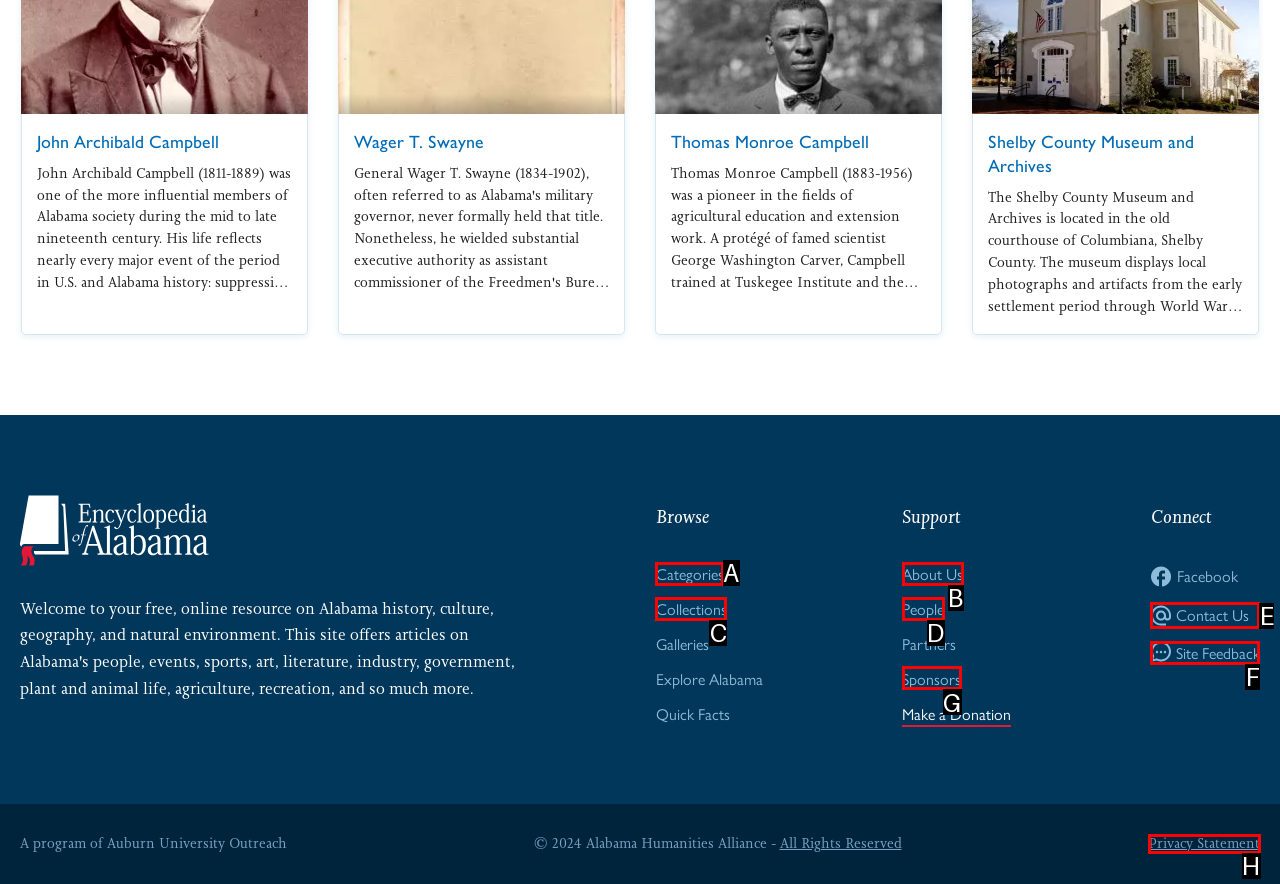Choose the UI element to click on to achieve this task: search. Reply with the letter representing the selected element.

None